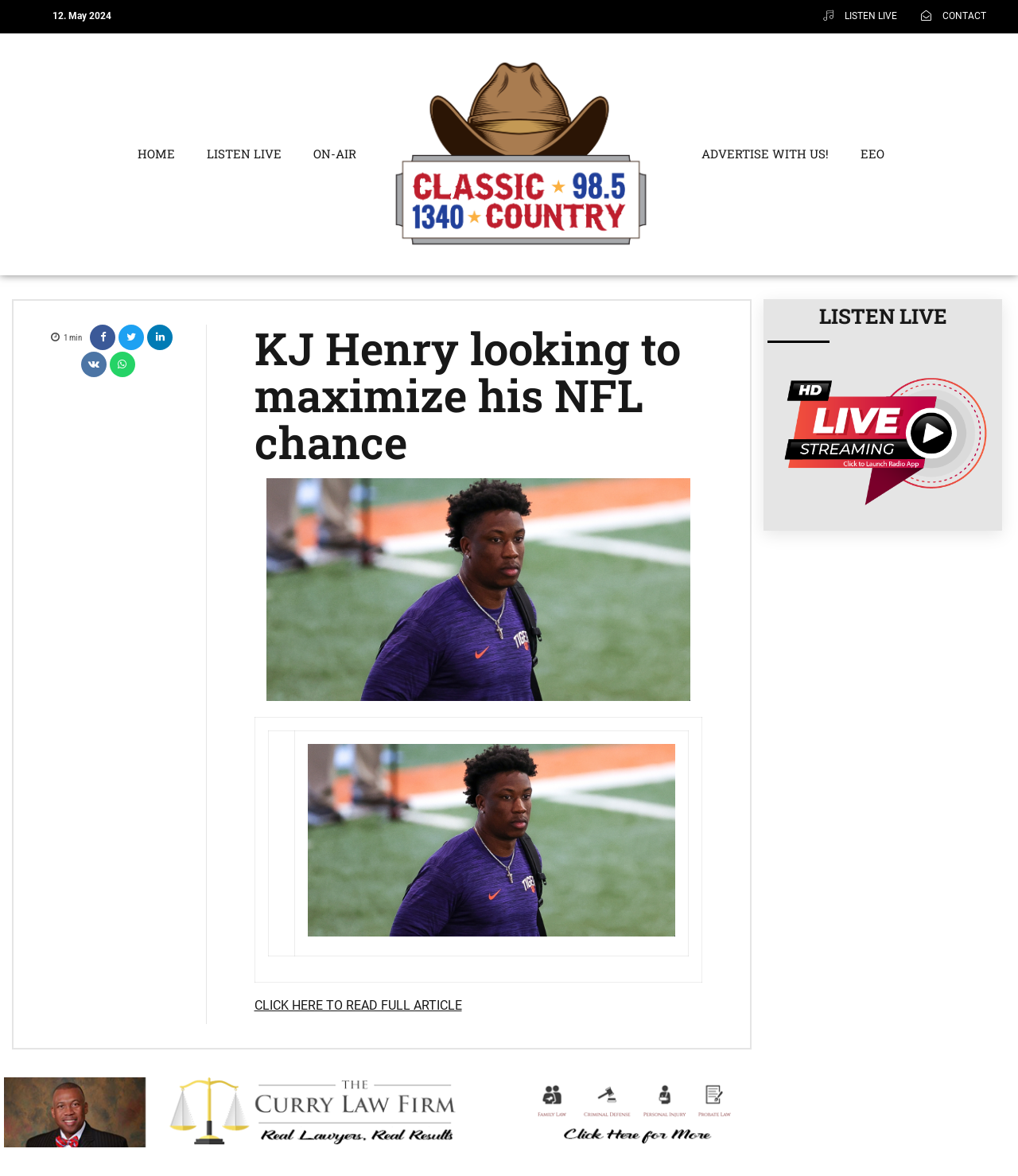Find the bounding box coordinates of the element I should click to carry out the following instruction: "view on-air schedule".

[0.292, 0.046, 0.366, 0.215]